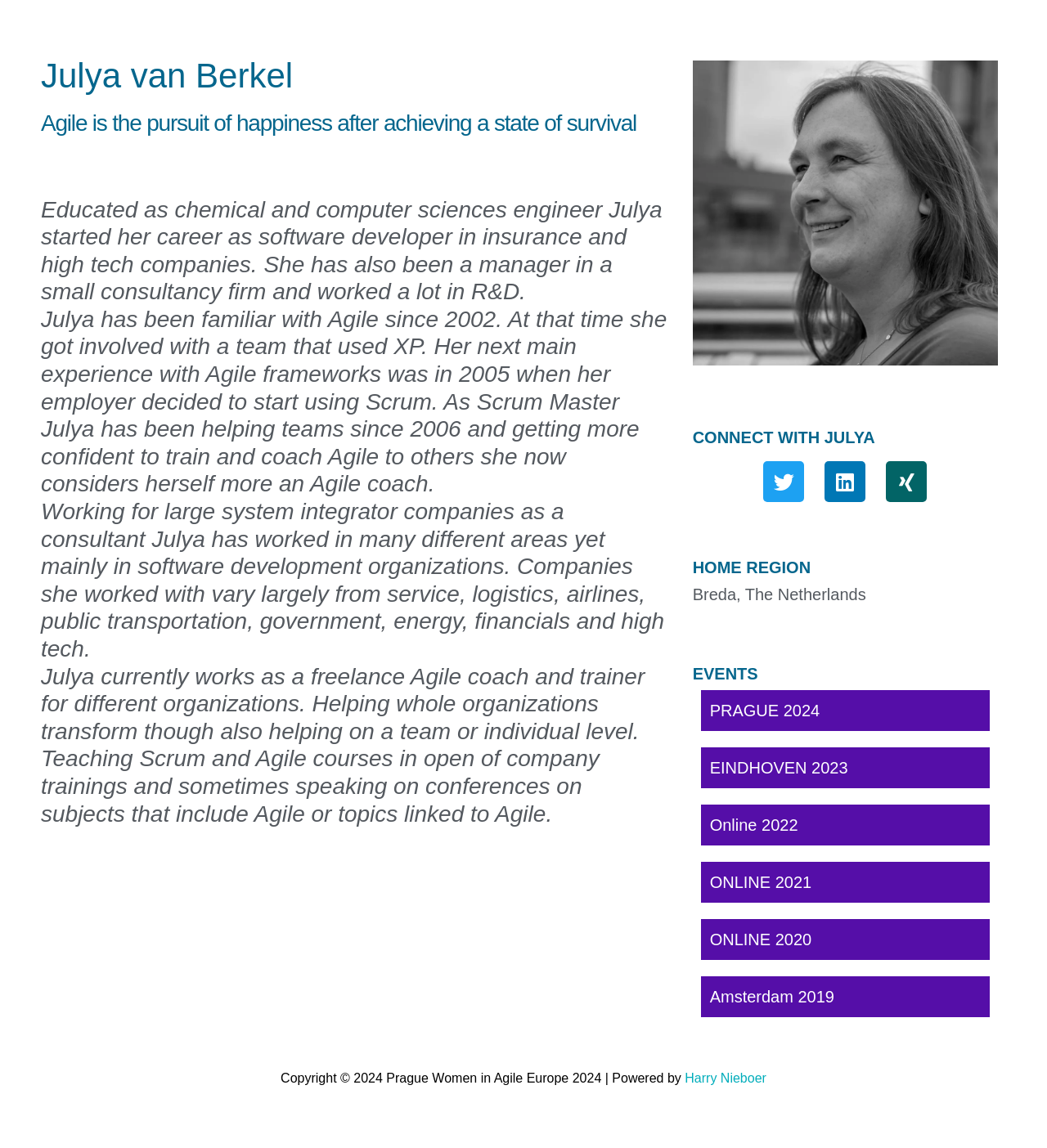Refer to the image and provide an in-depth answer to the question: 
Who designed the webpage?

The webpage's footer section contains a copyright notice that mentions 'Powered by Harry Nieboer', indicating that Harry Nieboer is the designer of the webpage.